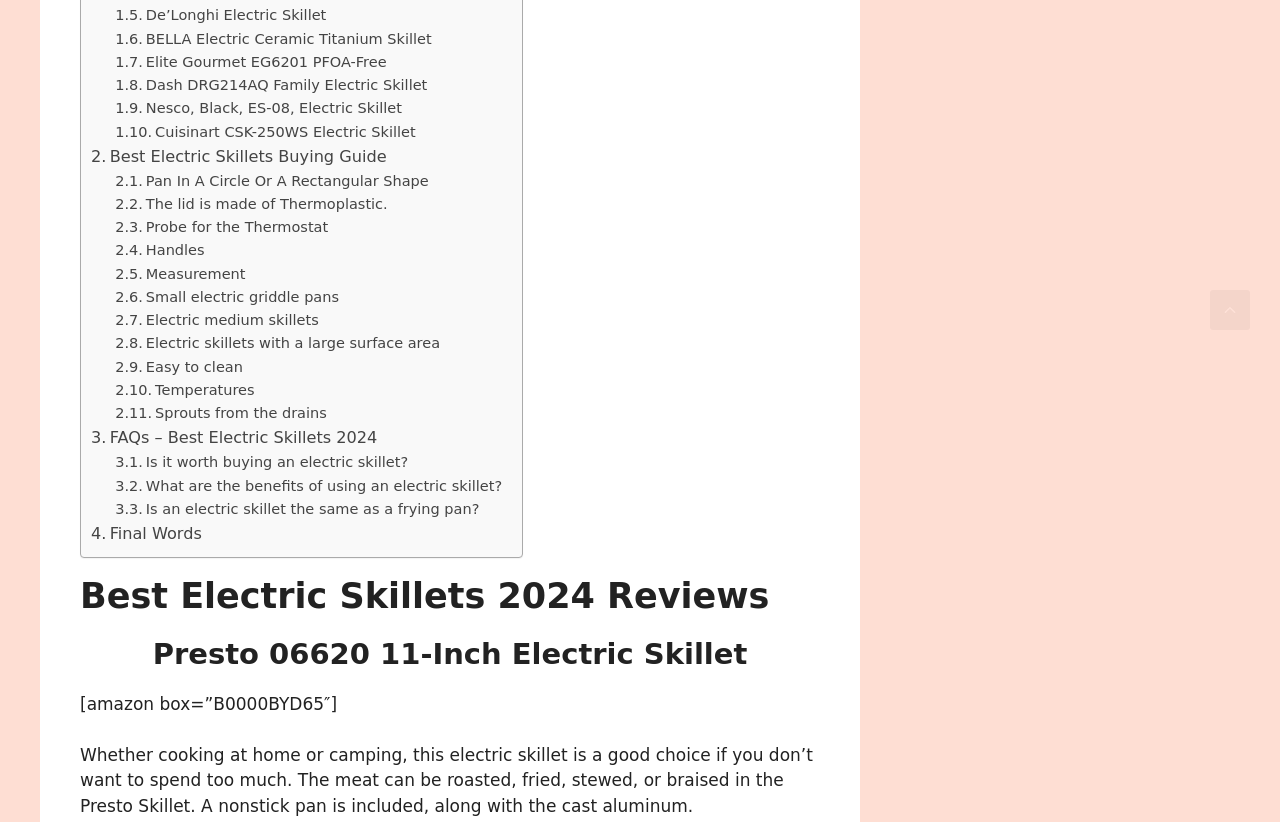Provide the bounding box coordinates for the UI element that is described by this text: "Nesco, Black, ES-08, Electric Skillet". The coordinates should be in the form of four float numbers between 0 and 1: [left, top, right, bottom].

[0.09, 0.118, 0.314, 0.147]